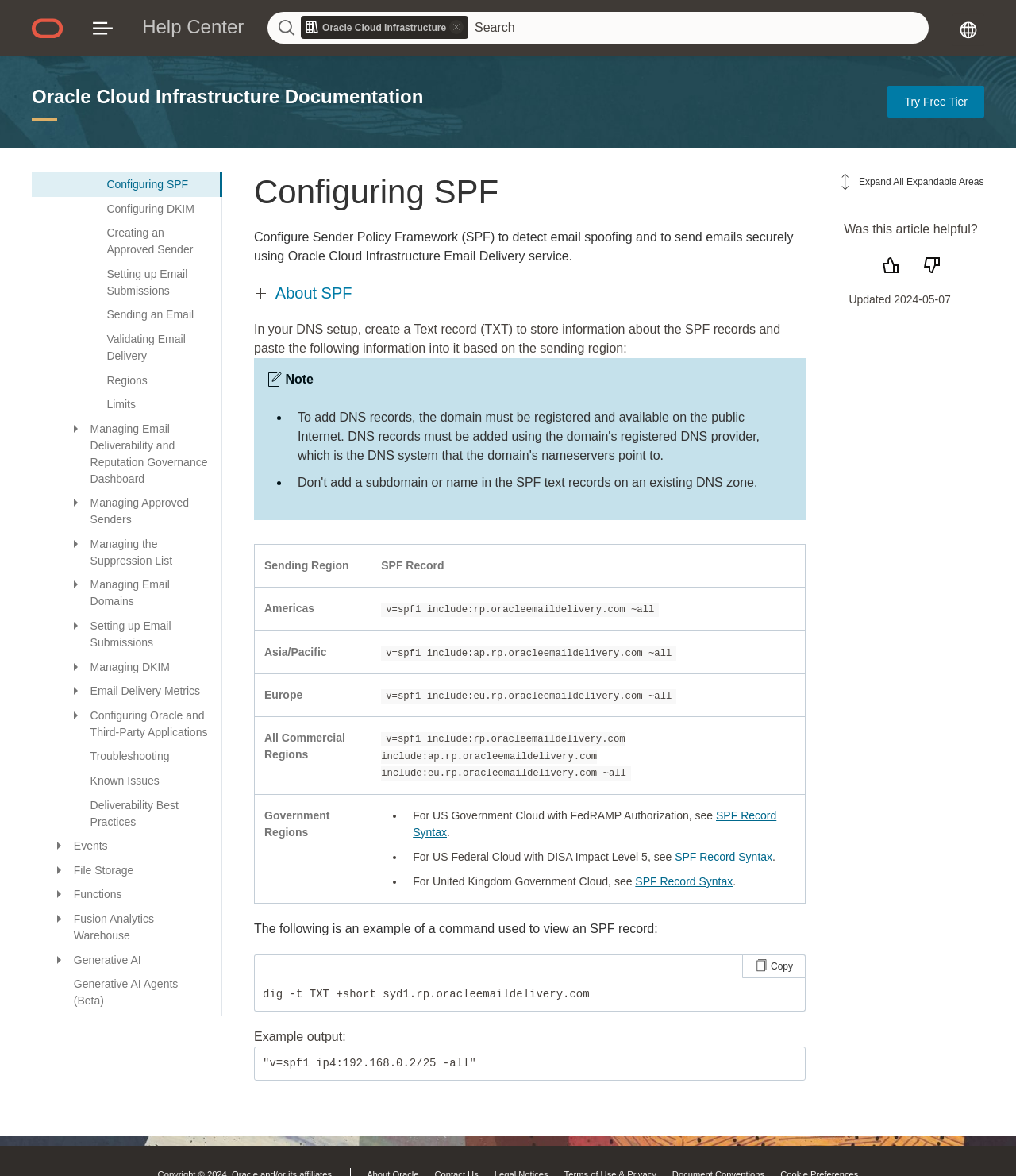Identify the bounding box for the described UI element: "alt="Oracle Cloud"".

[0.031, 0.0, 0.074, 0.047]